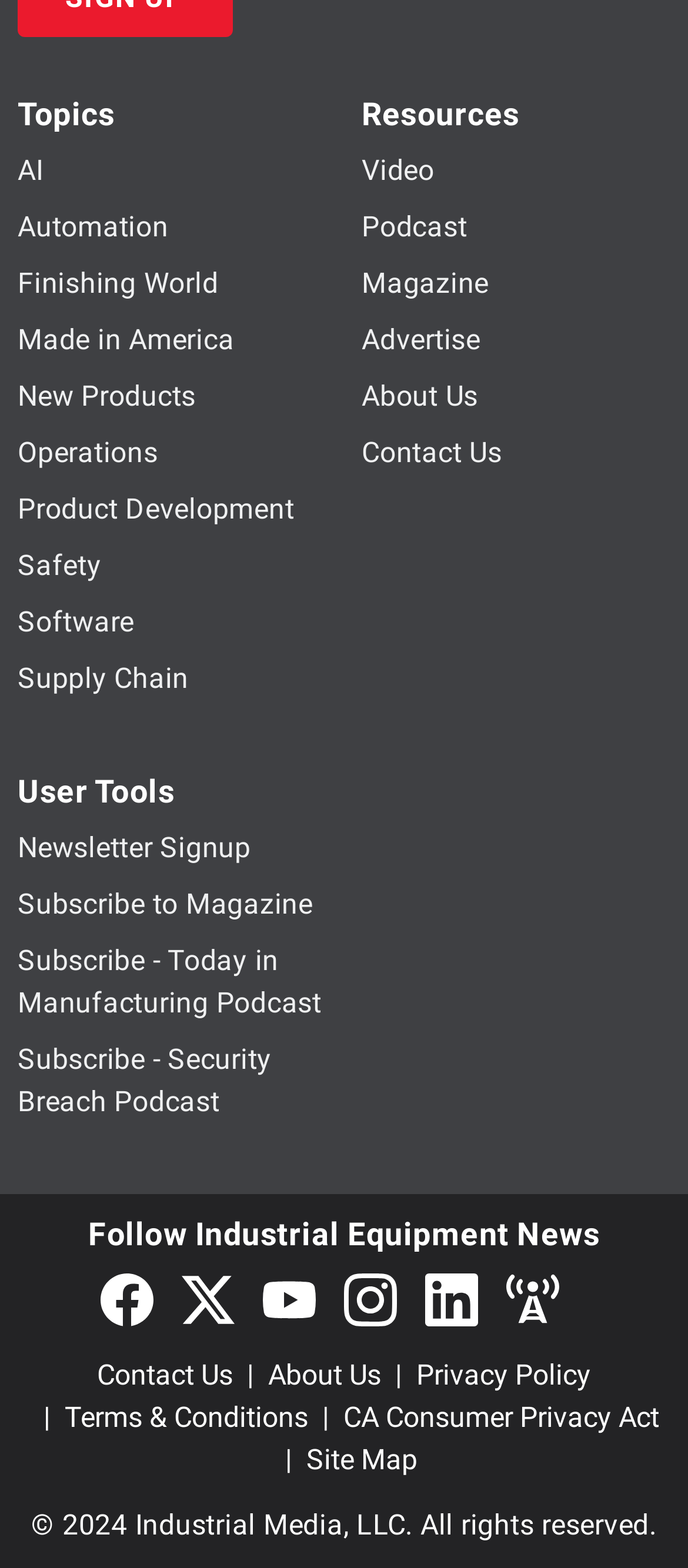Give a short answer to this question using one word or a phrase:
What are the main categories on the webpage?

Topics, Resources, User Tools